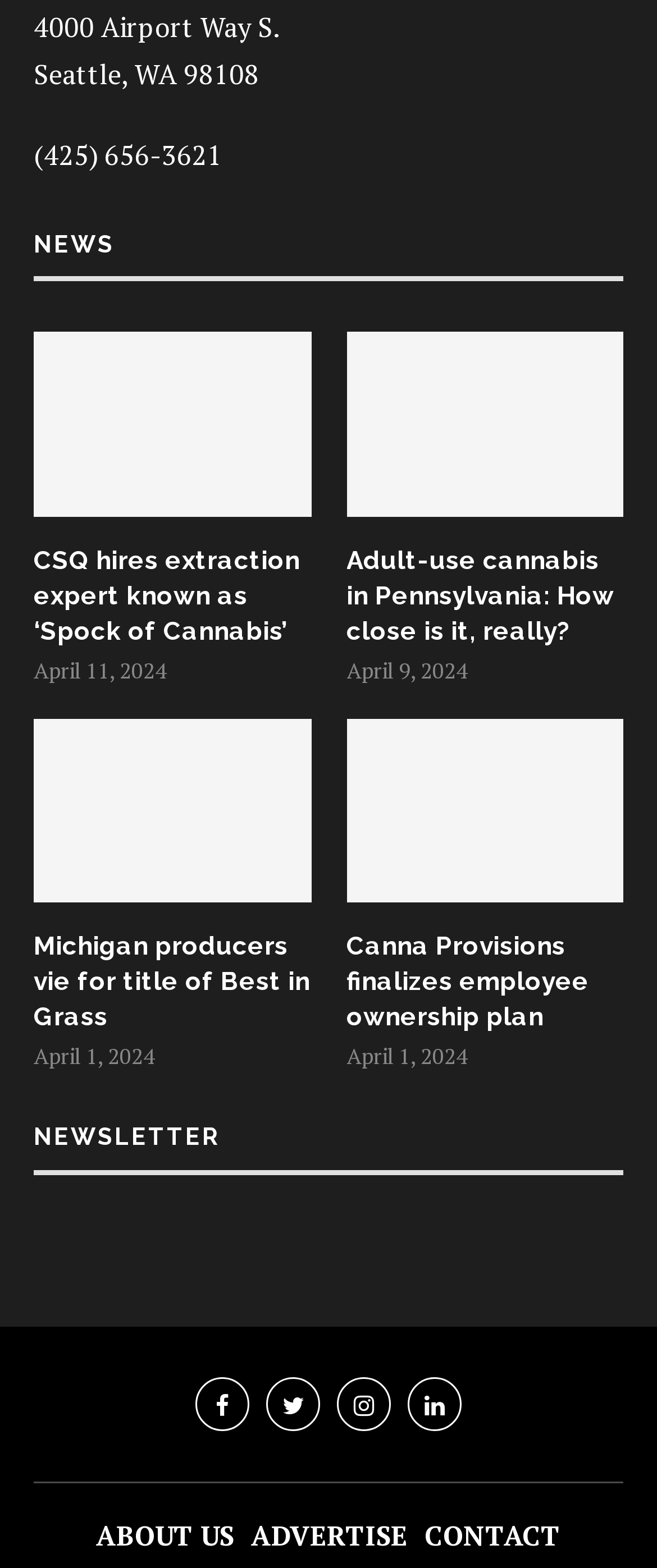Locate the bounding box coordinates of the region to be clicked to comply with the following instruction: "Learn more about 'Adult-use cannabis in Pennsylvania: How close is it, really?'". The coordinates must be four float numbers between 0 and 1, in the form [left, top, right, bottom].

[0.527, 0.212, 0.949, 0.329]